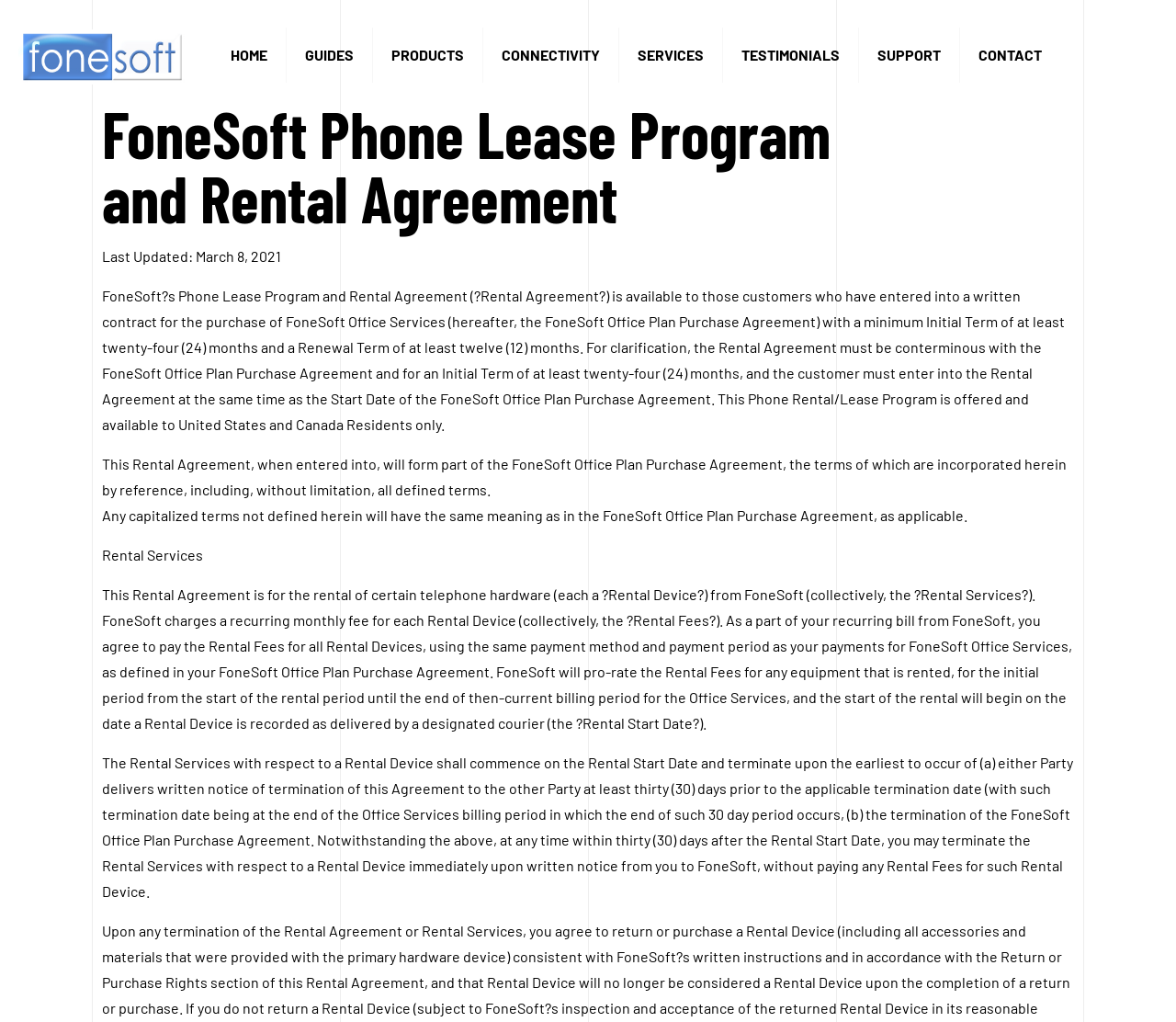Show the bounding box coordinates of the region that should be clicked to follow the instruction: "Click CONTACT."

[0.816, 0.0, 0.901, 0.108]